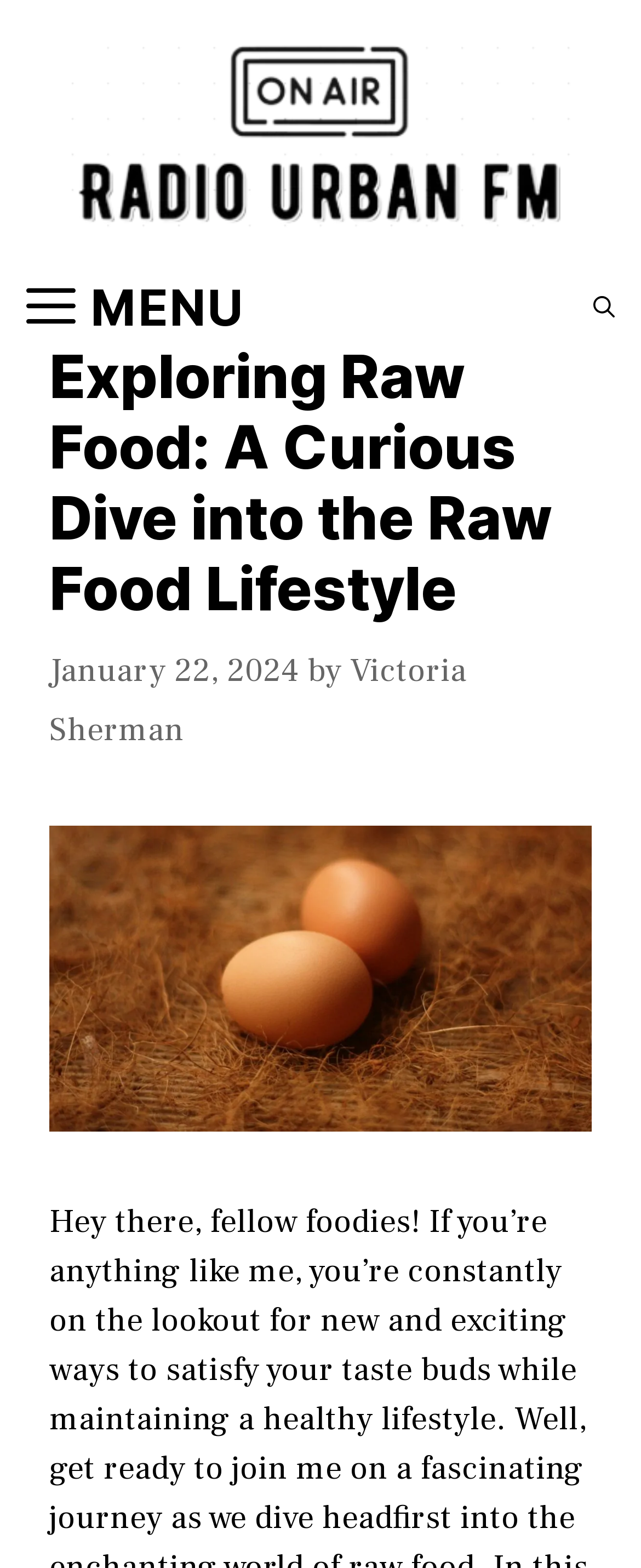Give a short answer using one word or phrase for the question:
What is the type of the main image?

Exploring Raw Food